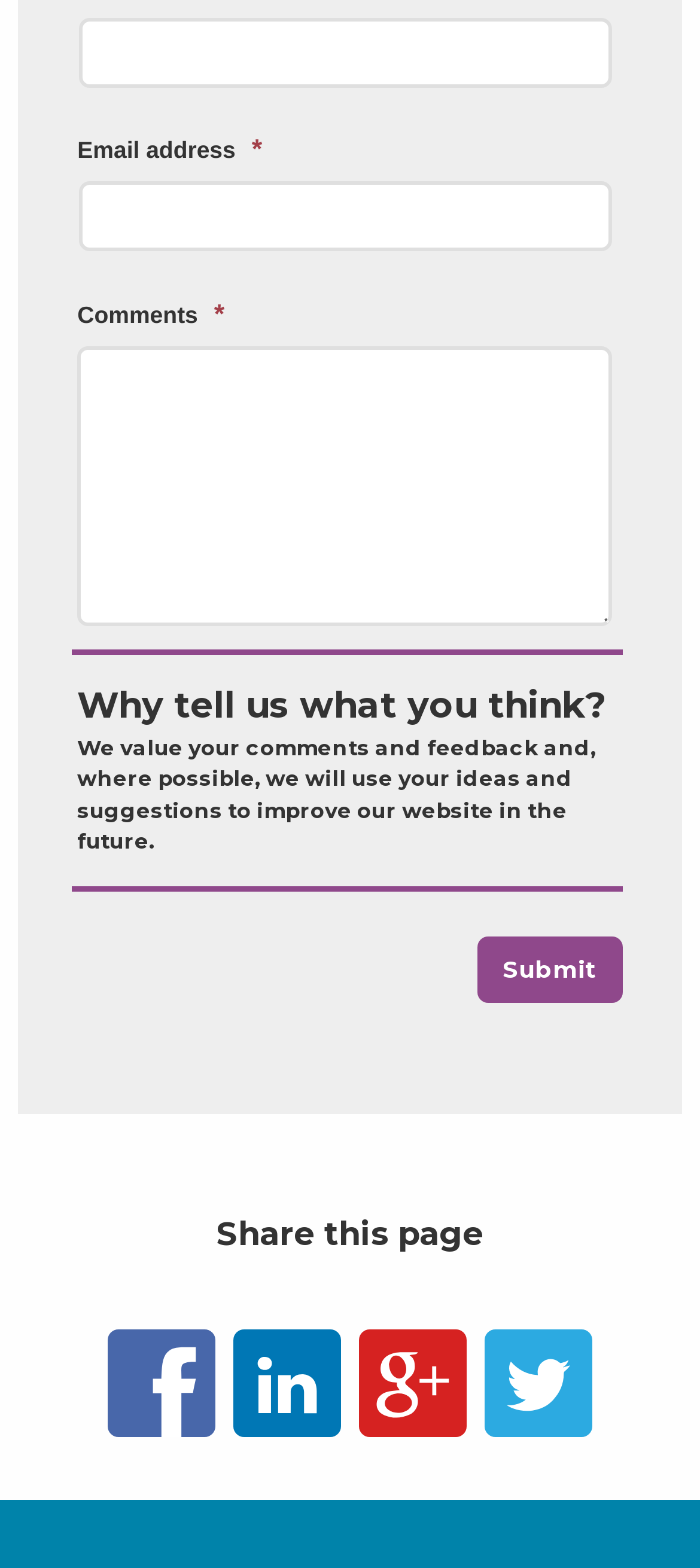What is the purpose of the comments section?
Based on the image, answer the question with as much detail as possible.

The purpose of the comments section can be inferred from the text 'Why tell us what you think?' and 'We value your comments and feedback and, where possible, we will use your ideas and suggestions to improve our website in the future.' This suggests that the comments section is meant for users to provide feedback and suggestions to improve the website.